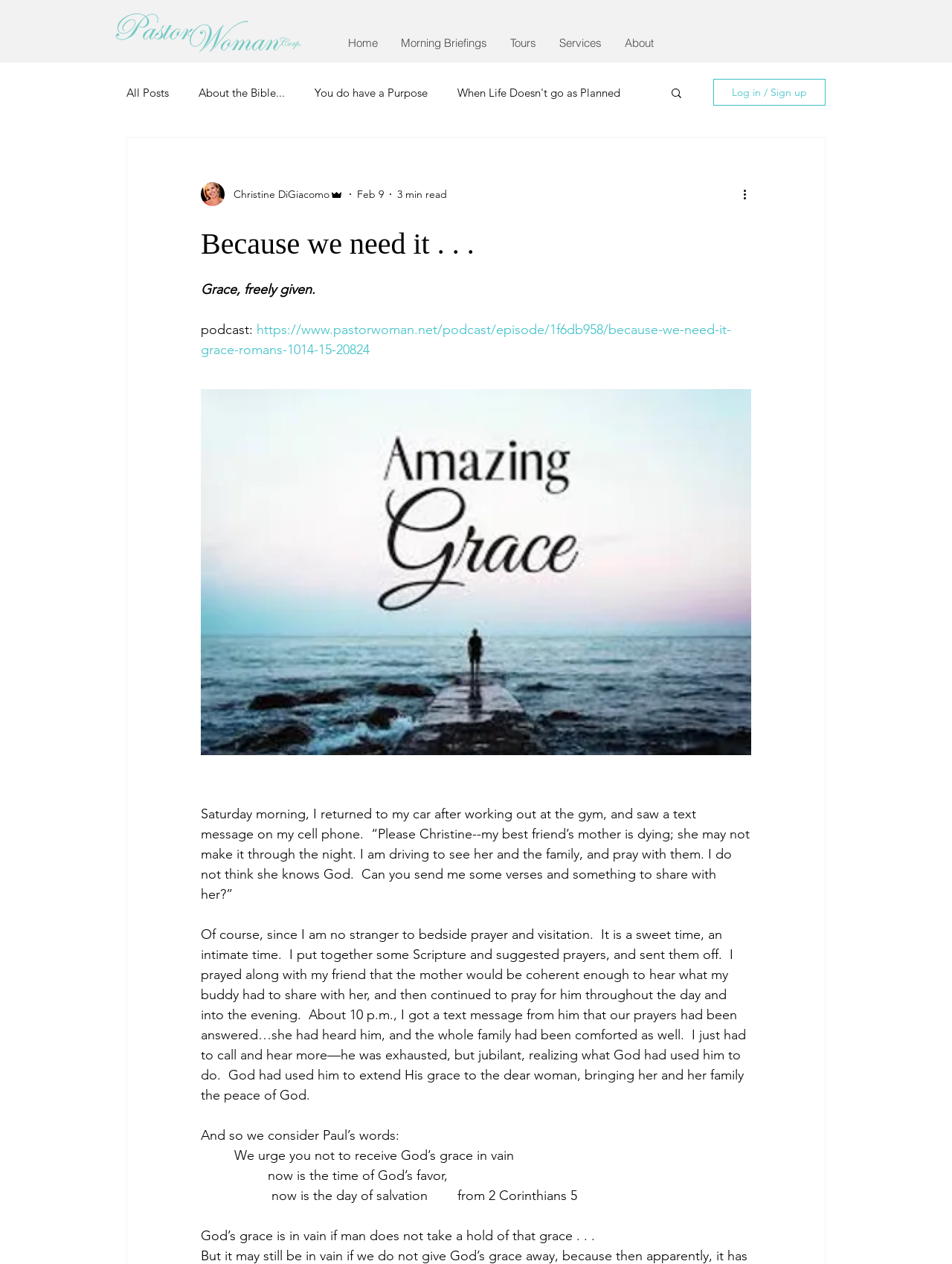What is the principal heading displayed on the webpage?

Because we need it . . .